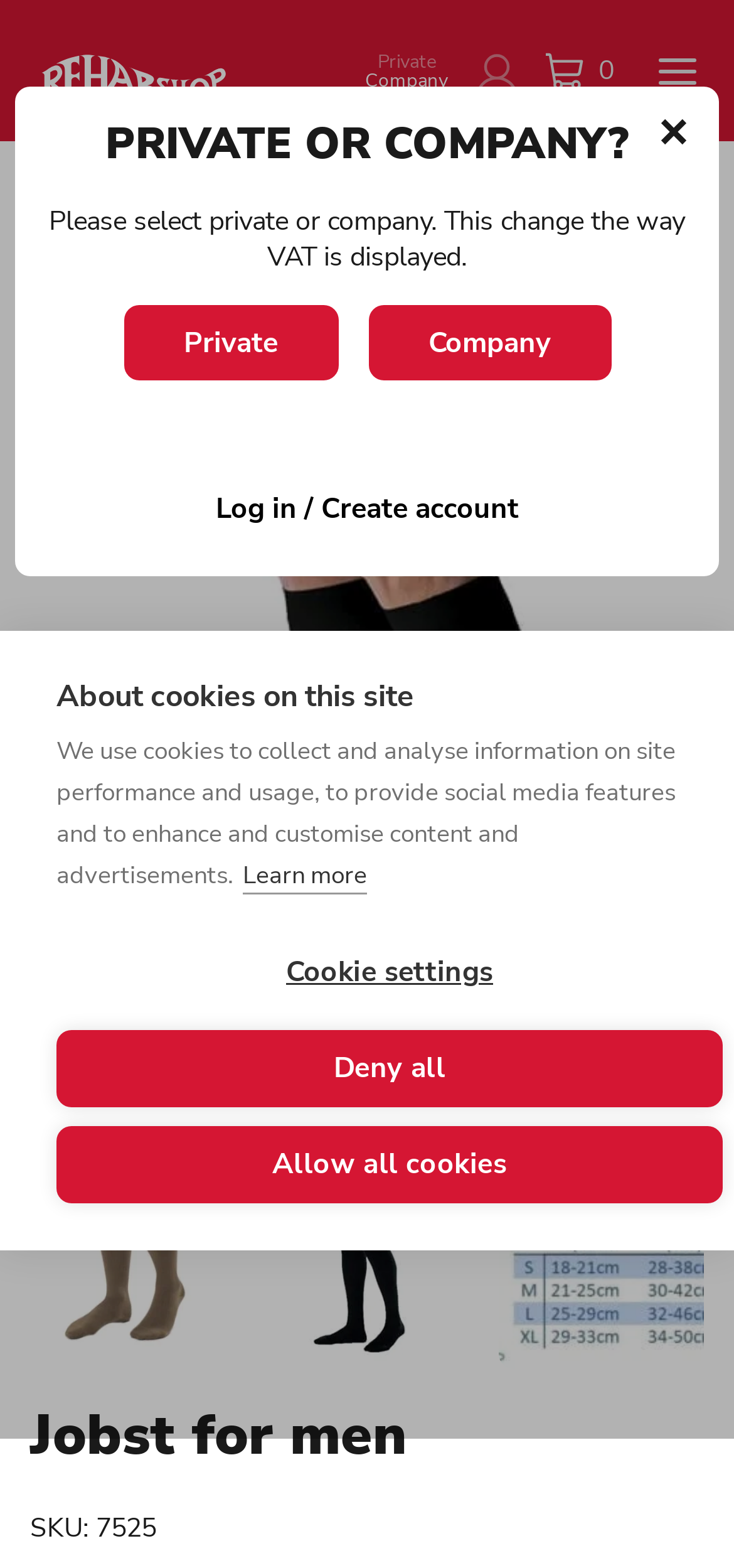Based on the image, provide a detailed response to the question:
What is the purpose of the 'Private or Company?' section?

The 'PRIVATE OR COMPANY?' section has a description that says 'Please select private or company. This change the way VAT is displayed.' This suggests that the purpose of this section is to allow users to select whether they are a private individual or a company, which will affect how VAT is displayed on the website.